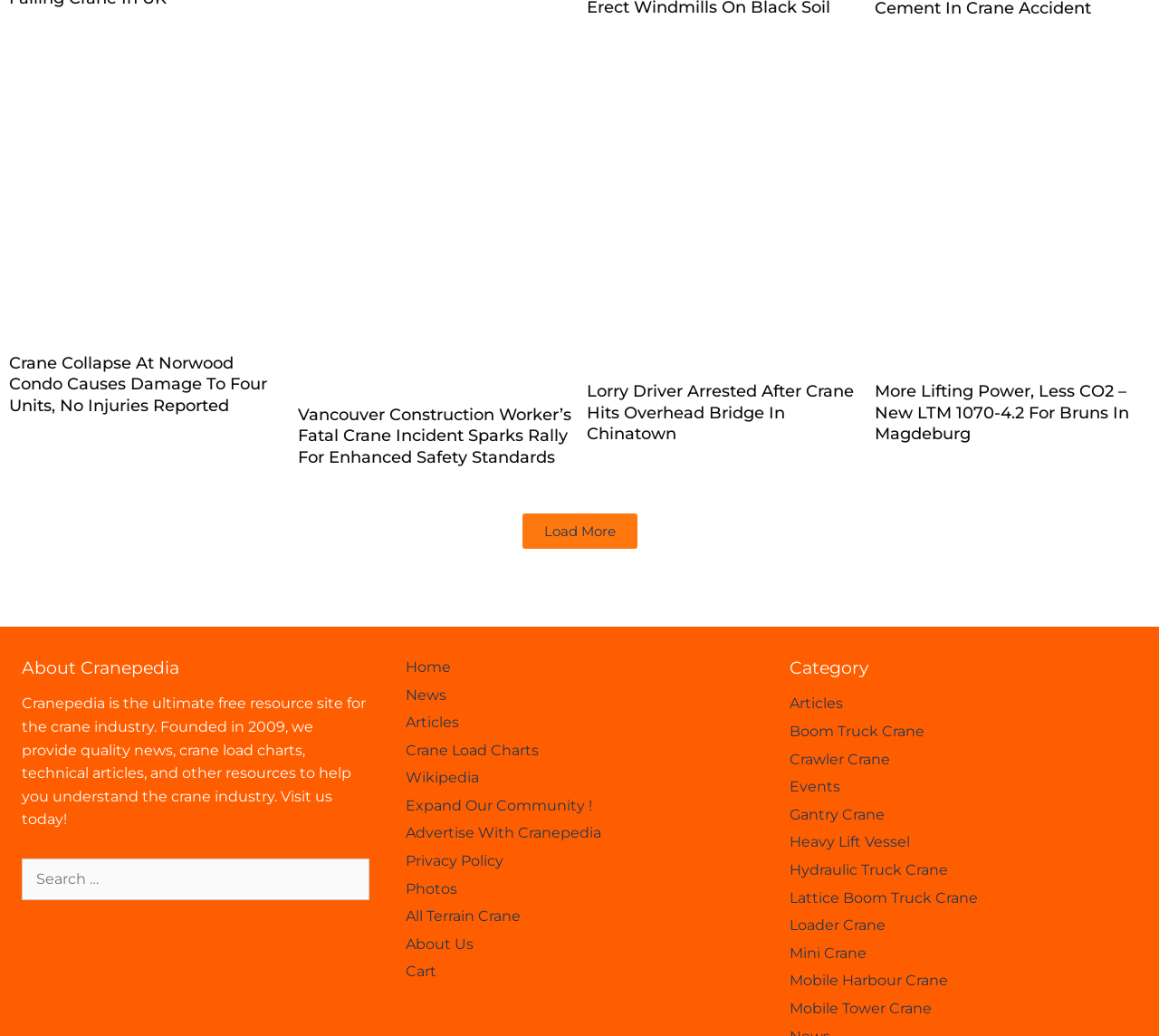Identify the bounding box coordinates for the element you need to click to achieve the following task: "Visit the home page". Provide the bounding box coordinates as four float numbers between 0 and 1, in the form [left, top, right, bottom].

[0.35, 0.635, 0.389, 0.652]